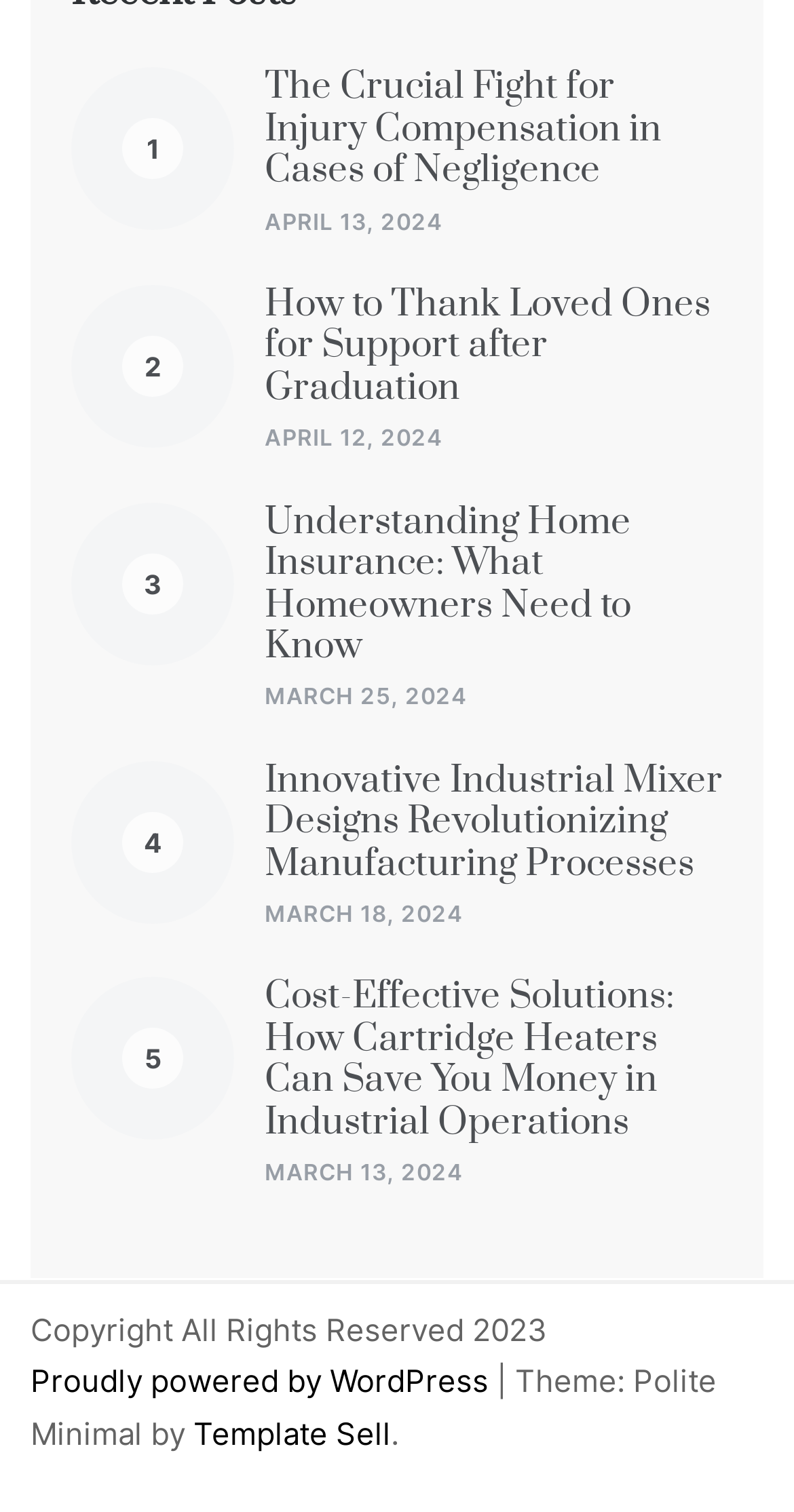Identify the bounding box coordinates of the part that should be clicked to carry out this instruction: "Check the article about cartridge heaters".

[0.09, 0.647, 0.295, 0.754]